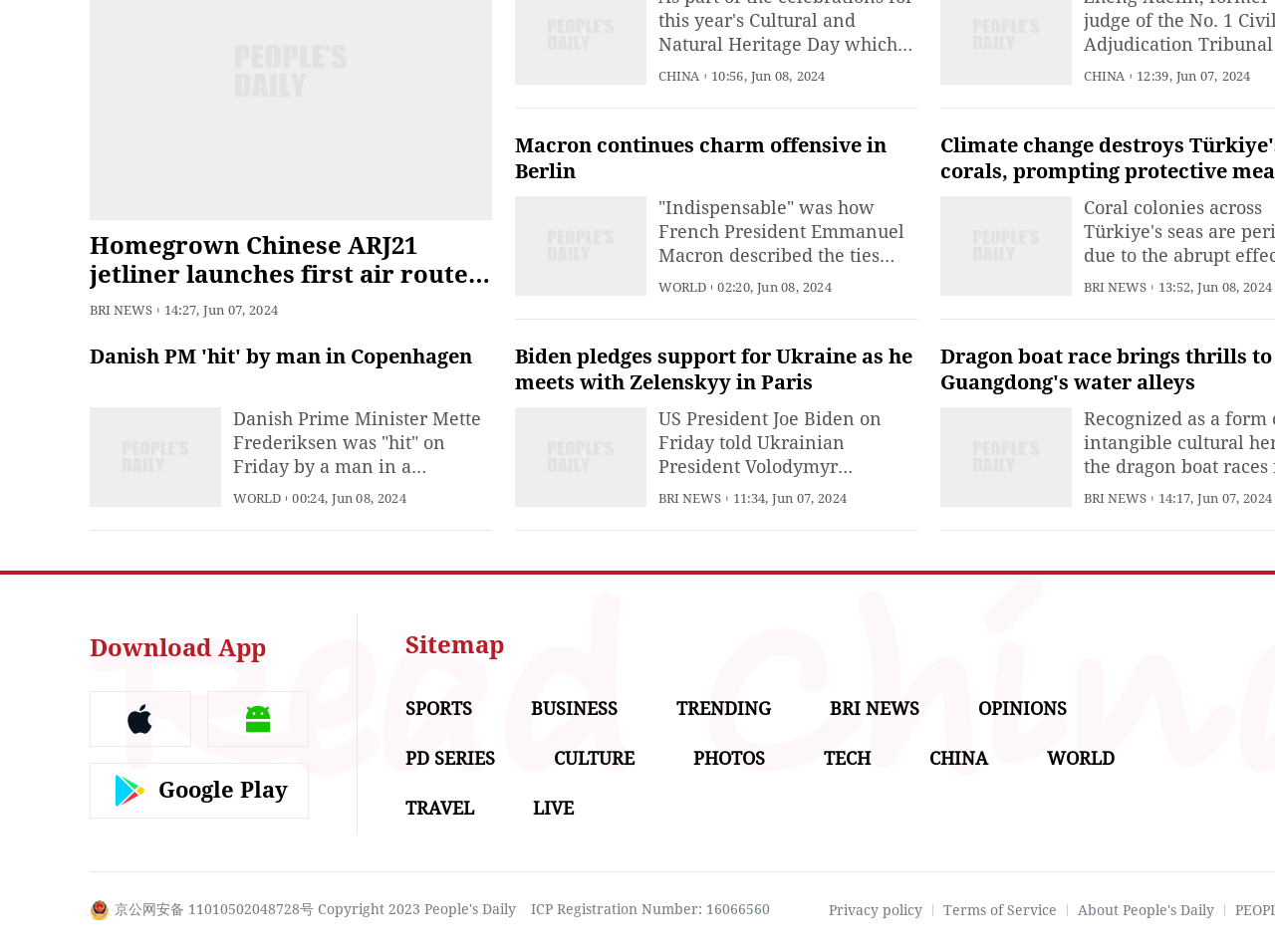Find the bounding box coordinates for the area that must be clicked to perform this action: "View trending news".

[0.53, 0.733, 0.605, 0.755]